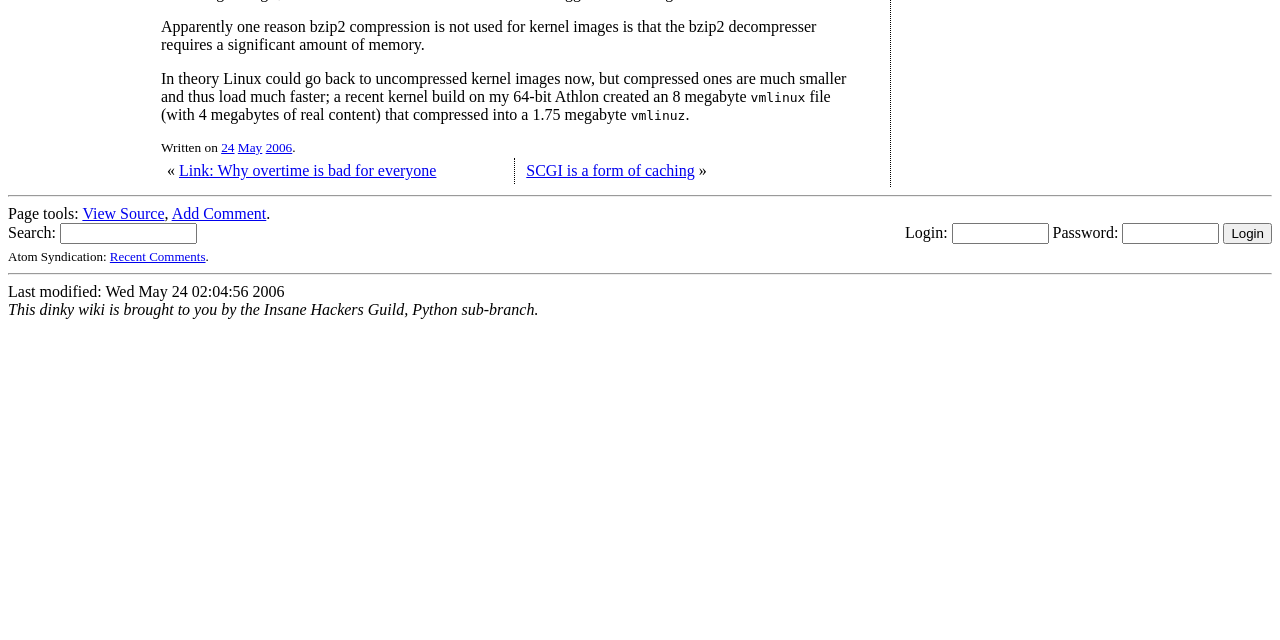Identify the bounding box coordinates for the UI element mentioned here: "parent_node: Search: name="search"". Provide the coordinates as four float values between 0 and 1, i.e., [left, top, right, bottom].

[0.047, 0.349, 0.154, 0.381]